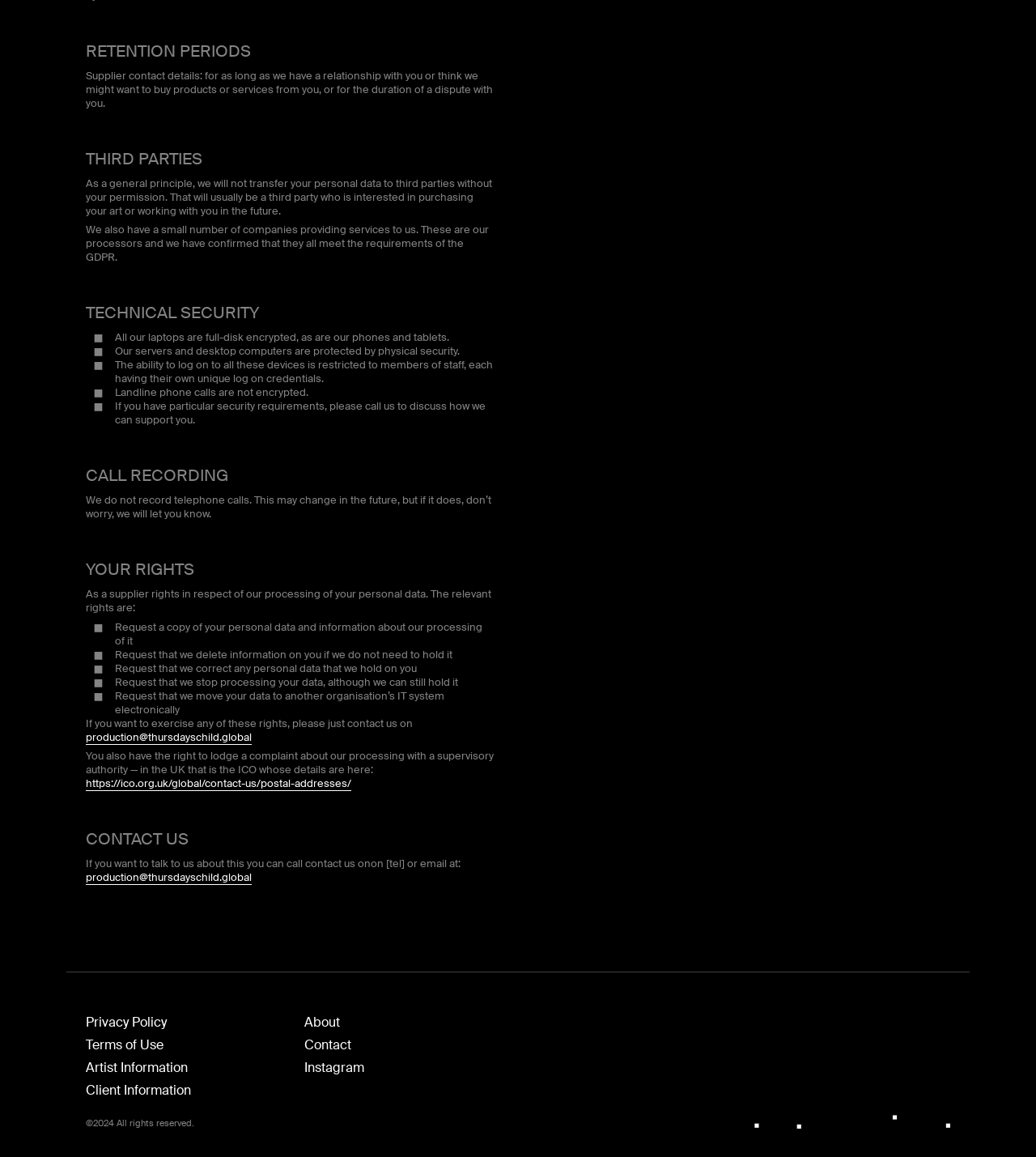Kindly provide the bounding box coordinates of the section you need to click on to fulfill the given instruction: "Click the 'Contact' link".

[0.294, 0.896, 0.339, 0.91]